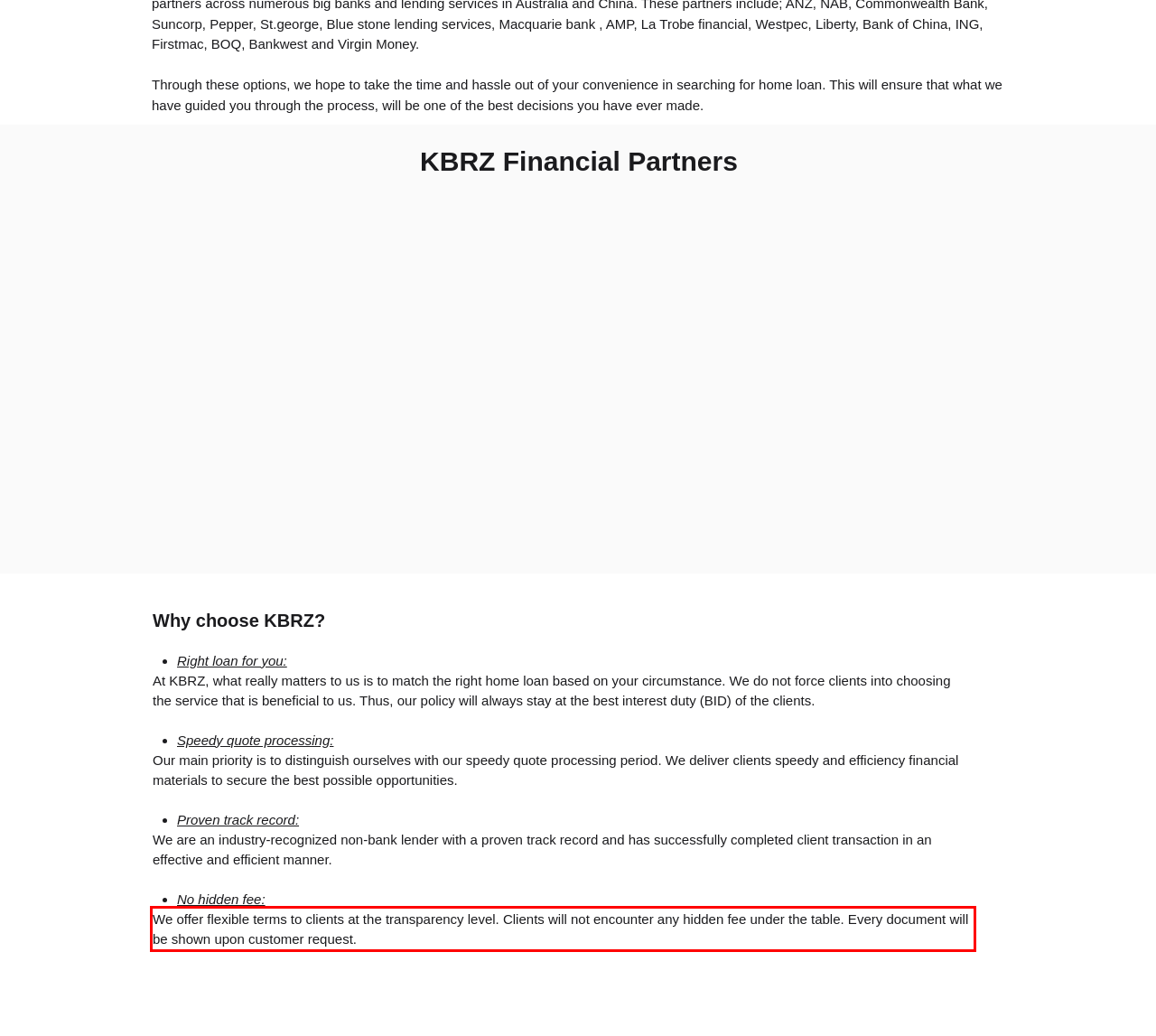Given a webpage screenshot with a red bounding box, perform OCR to read and deliver the text enclosed by the red bounding box.

We offer flexible terms to clients at the transparency level. Clients will not encounter any hidden fee under the table. Every document will be shown upon customer request.